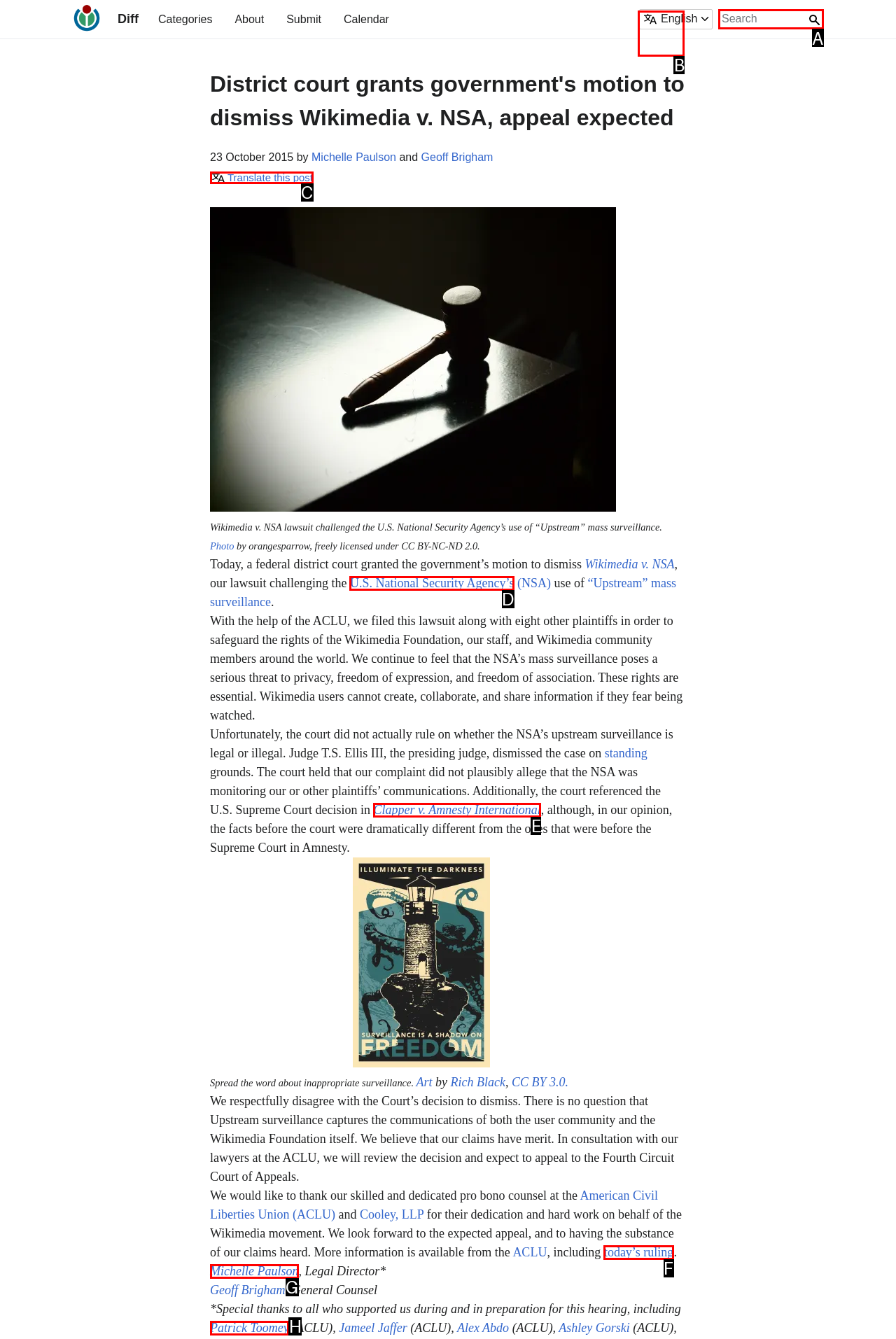Identify the letter of the UI element I need to click to carry out the following instruction: Choose a language

B